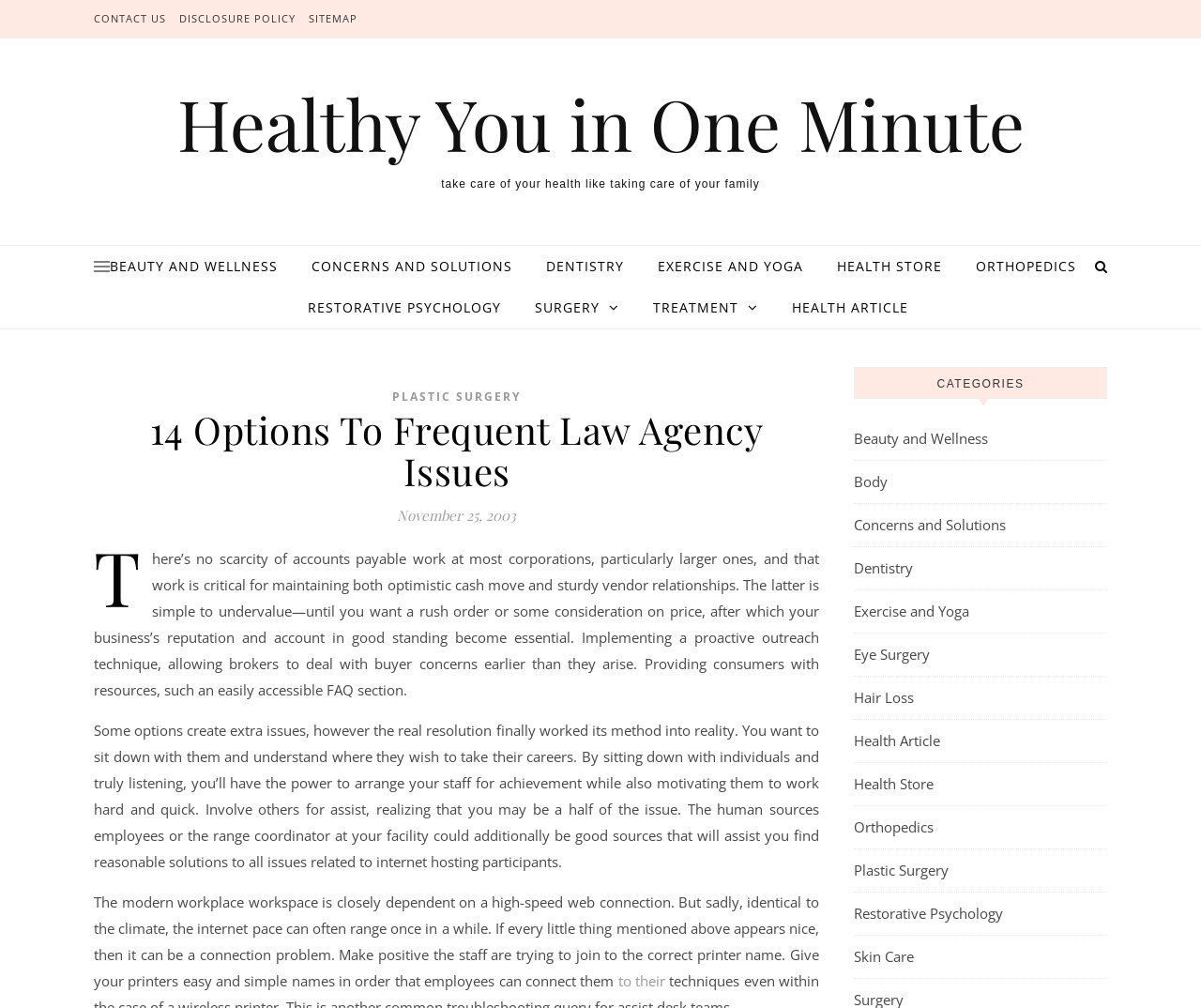Find the bounding box coordinates of the clickable area that will achieve the following instruction: "Click the NWCF Scholarship link".

None